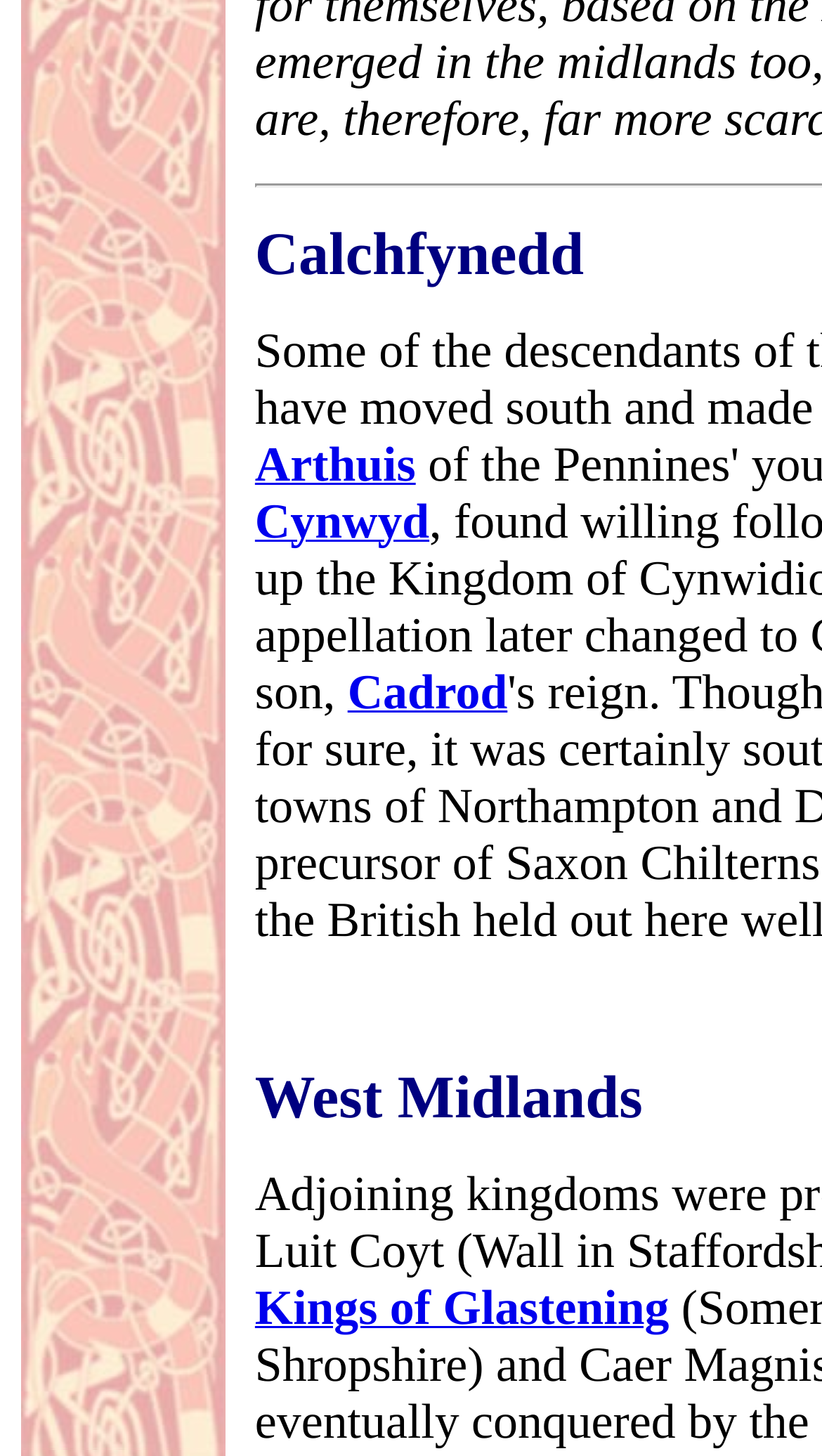Ascertain the bounding box coordinates for the UI element detailed here: "Kings of Glastening". The coordinates should be provided as [left, top, right, bottom] with each value being a float between 0 and 1.

[0.31, 0.892, 0.814, 0.914]